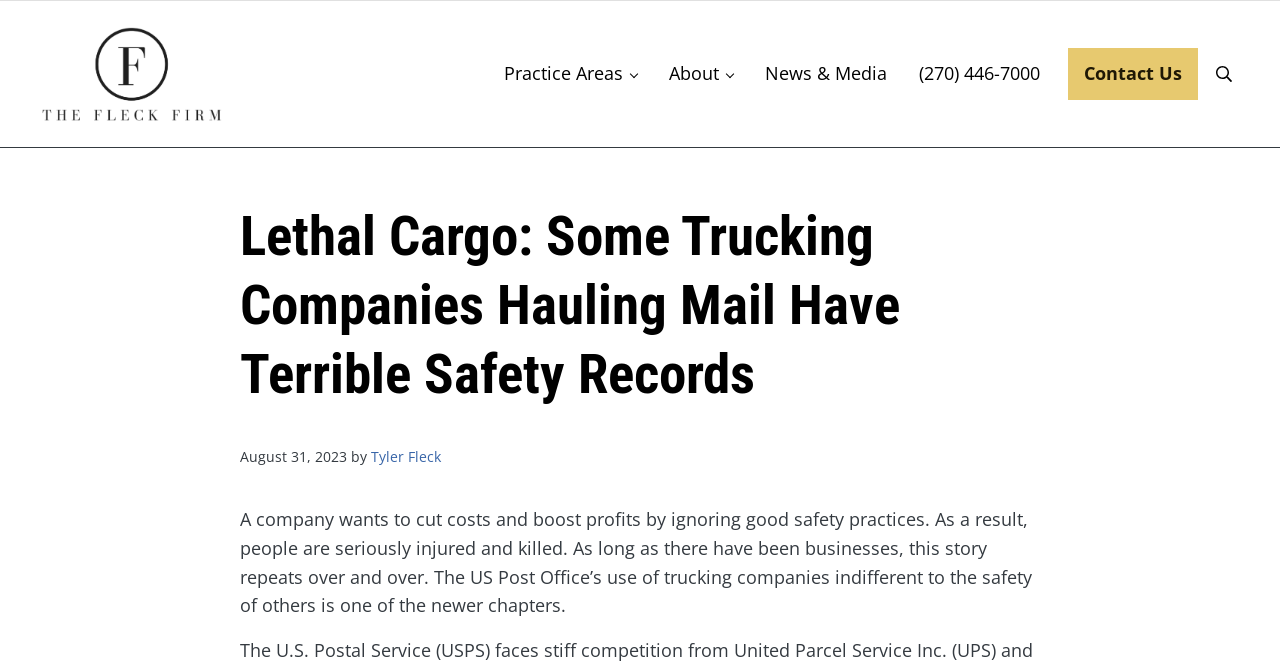With reference to the image, please provide a detailed answer to the following question: Who is the author of the article?

I found the answer by examining the article's metadata, where the author's name is displayed. The link element with the bounding box coordinates [0.29, 0.673, 0.345, 0.702] contains the author's name, which is 'Tyler Fleck'.